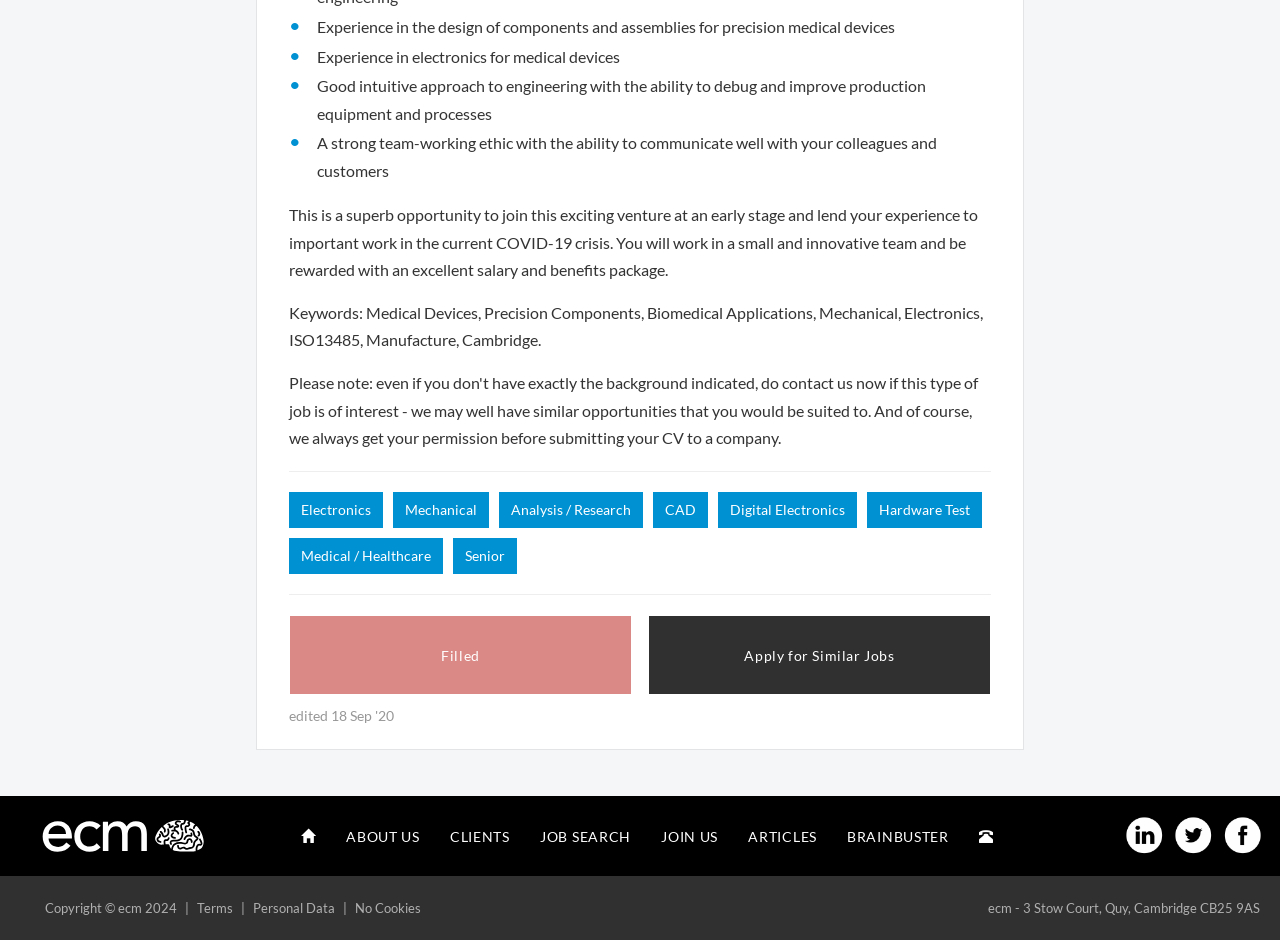Locate the bounding box coordinates of the area to click to fulfill this instruction: "Apply for the job". The bounding box should be presented as four float numbers between 0 and 1, in the order [left, top, right, bottom].

[0.506, 0.654, 0.774, 0.739]